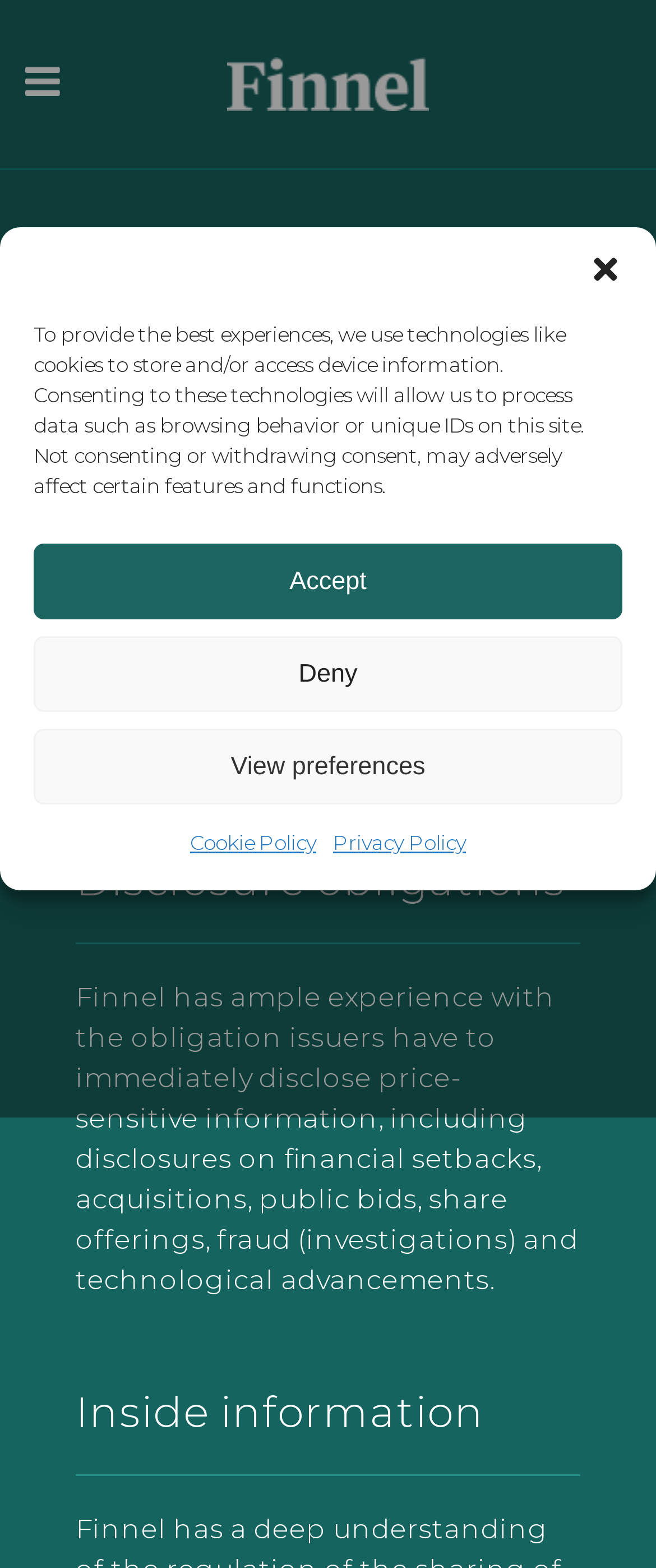Please specify the bounding box coordinates in the format (top-left x, top-left y, bottom-right x, bottom-right y), with values ranging from 0 to 1. Identify the bounding box for the UI component described as follows: Accept

[0.051, 0.347, 0.949, 0.395]